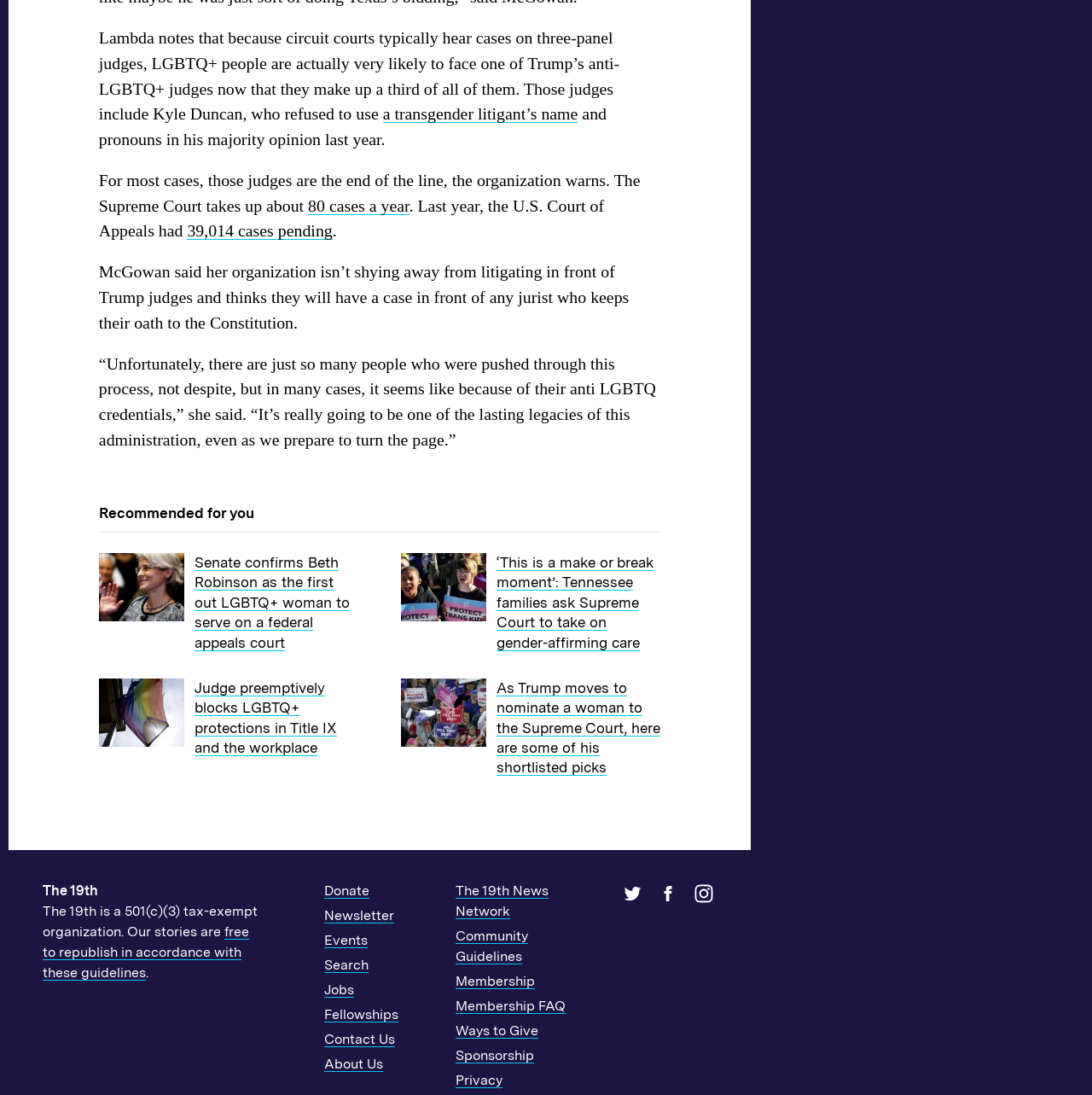Find and indicate the bounding box coordinates of the region you should select to follow the given instruction: "Donate to The 19th".

[0.297, 0.806, 0.338, 0.821]